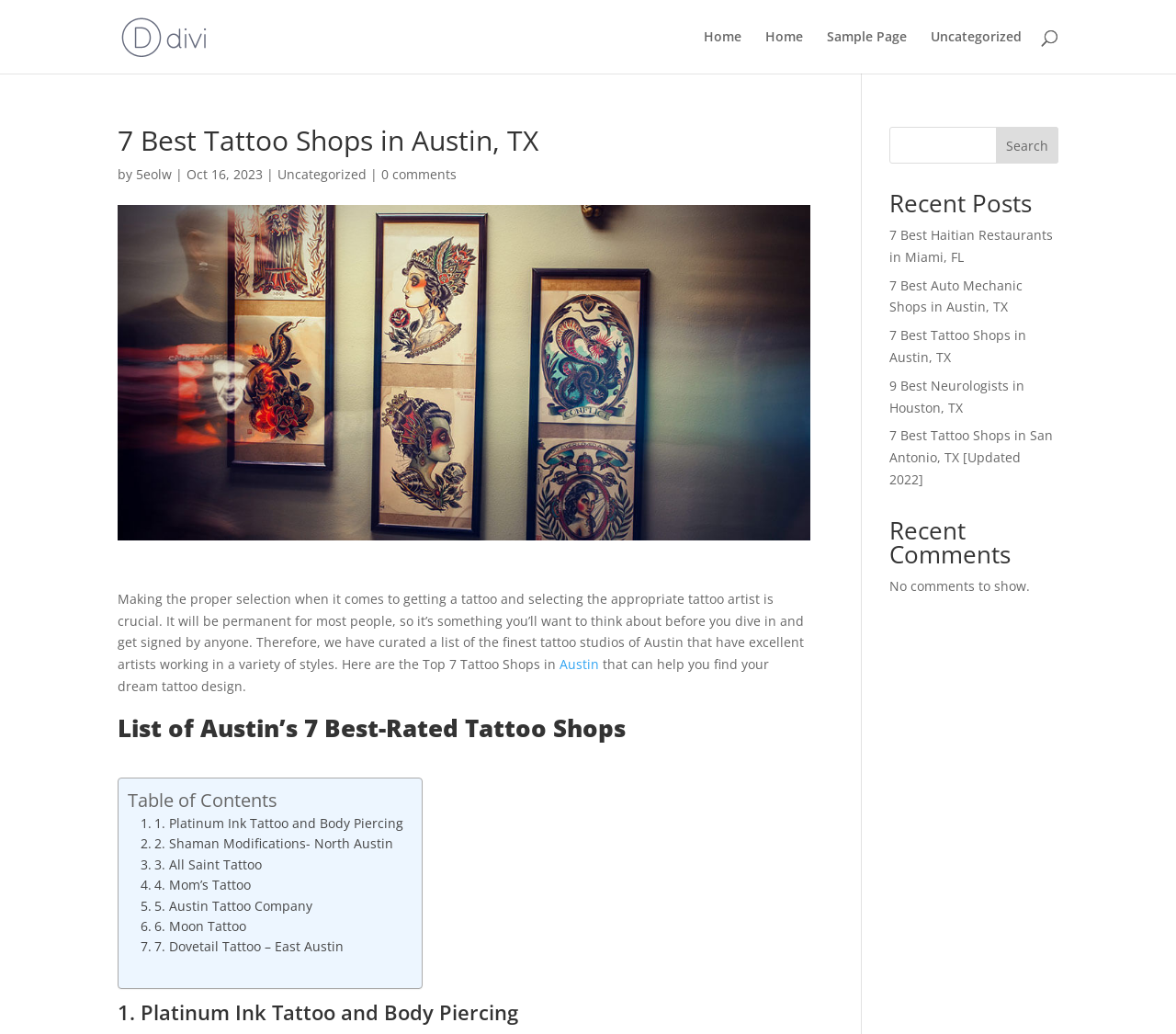Refer to the image and provide a thorough answer to this question:
Are there any comments on the webpage?

The webpage does not have any comments, as indicated by the 'No comments to show.' message in the 'Recent Comments' section.